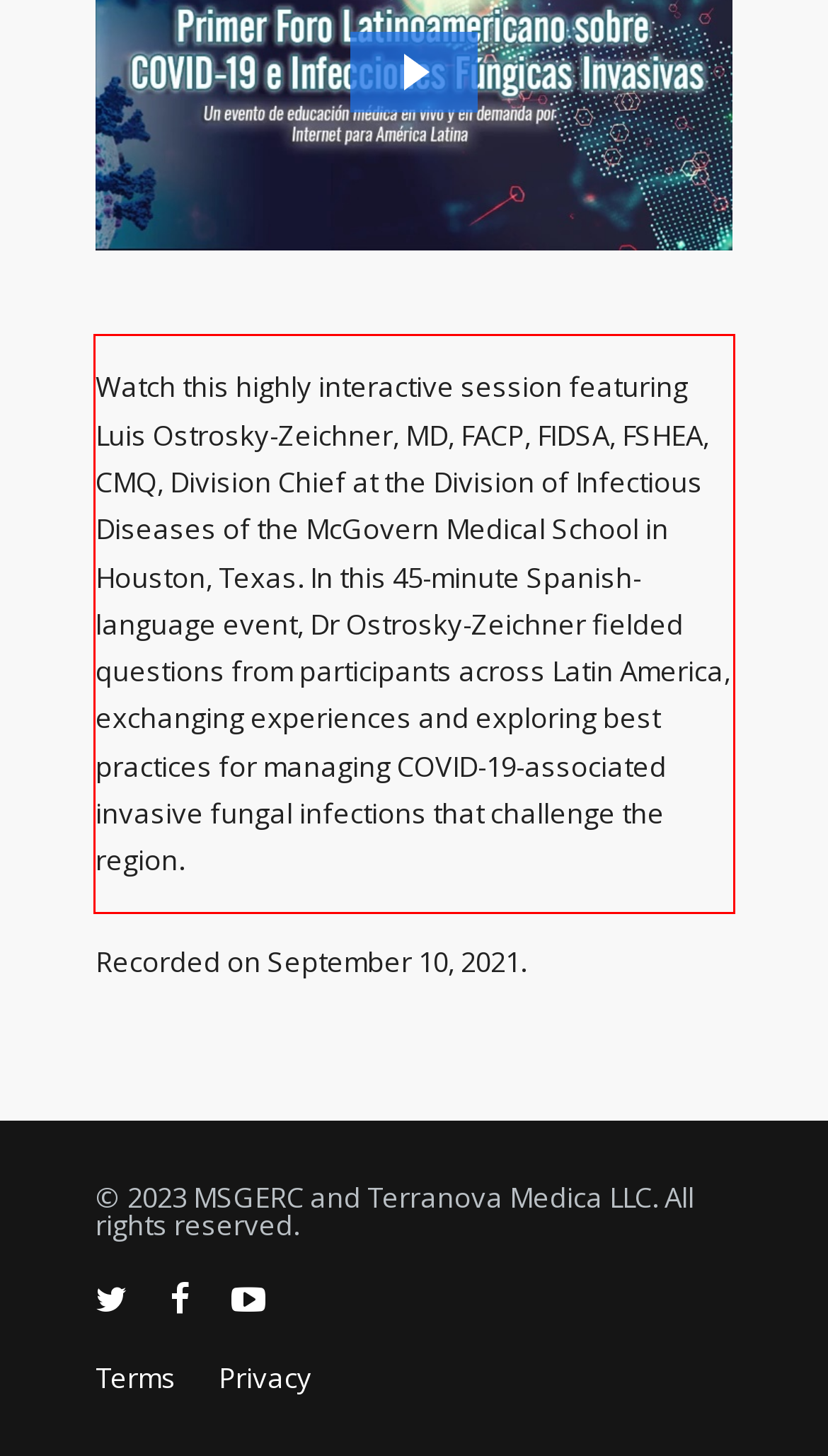Given a webpage screenshot with a red bounding box, perform OCR to read and deliver the text enclosed by the red bounding box.

Watch this highly interactive session featuring Luis Ostrosky-Zeichner, MD, FACP, FIDSA, FSHEA, CMQ, Division Chief at the Division of Infectious Diseases of the McGovern Medical School in Houston, Texas. In this 45-minute Spanish-language event, Dr Ostrosky-Zeichner fielded questions from participants across Latin America, exchanging experiences and exploring best practices for managing COVID-19-associated invasive fungal infections that challenge the region.